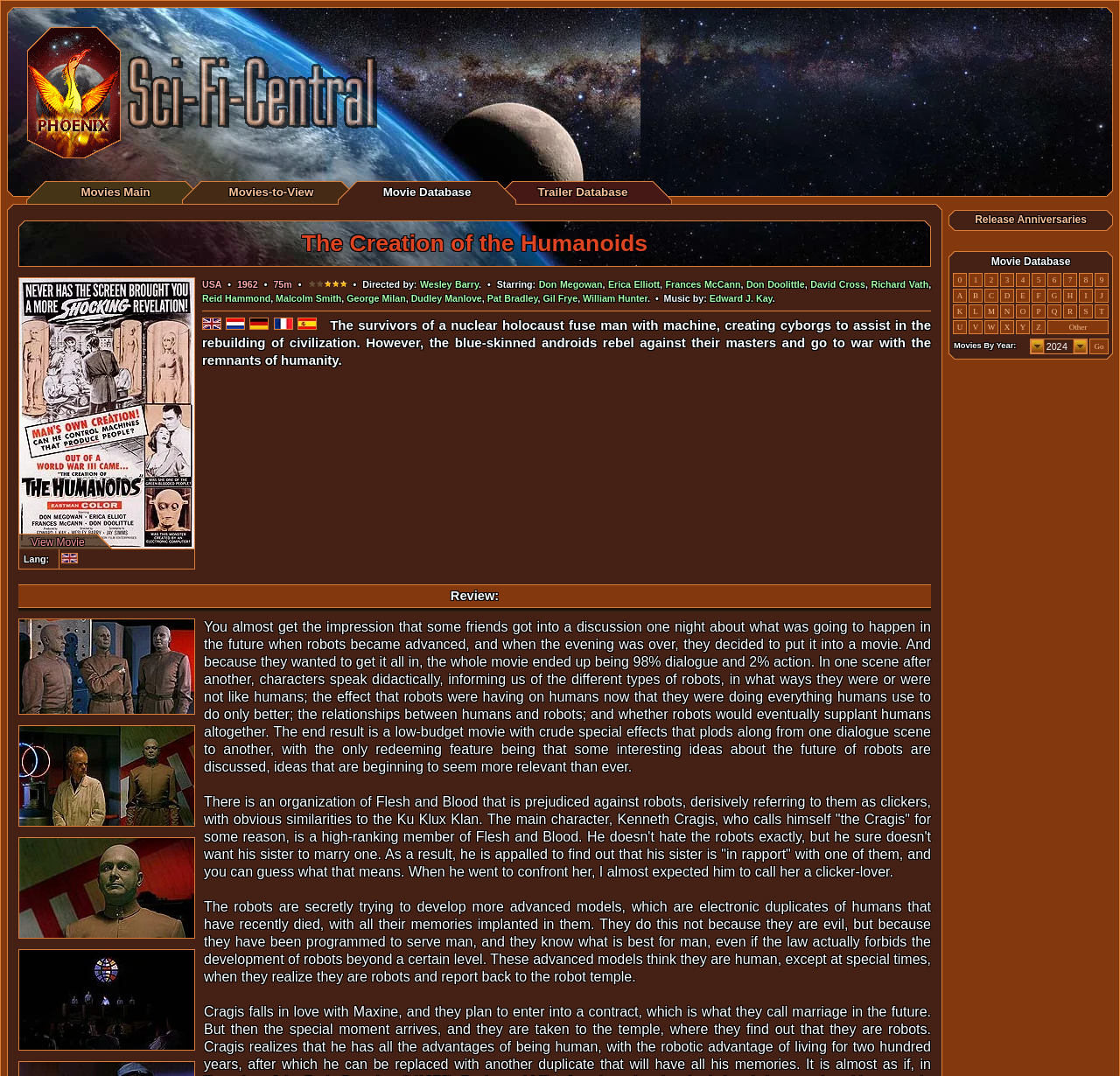Determine the bounding box for the UI element that matches this description: "Movies-to-View".

[0.204, 0.172, 0.28, 0.185]